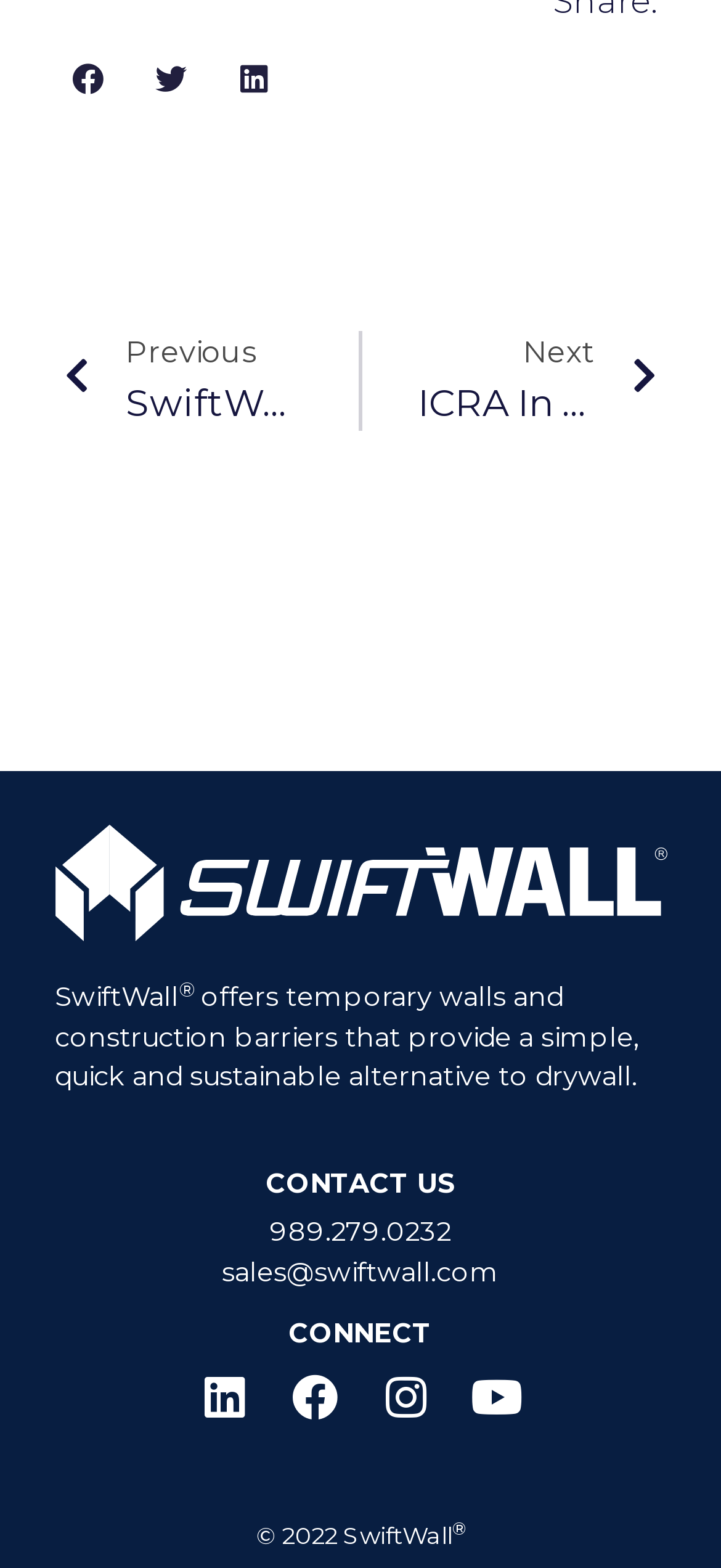Locate the bounding box coordinates of the clickable area to execute the instruction: "Connect with us on LinkedIn". Provide the coordinates as four float numbers between 0 and 1, represented as [left, top, right, bottom].

[0.279, 0.876, 0.344, 0.905]